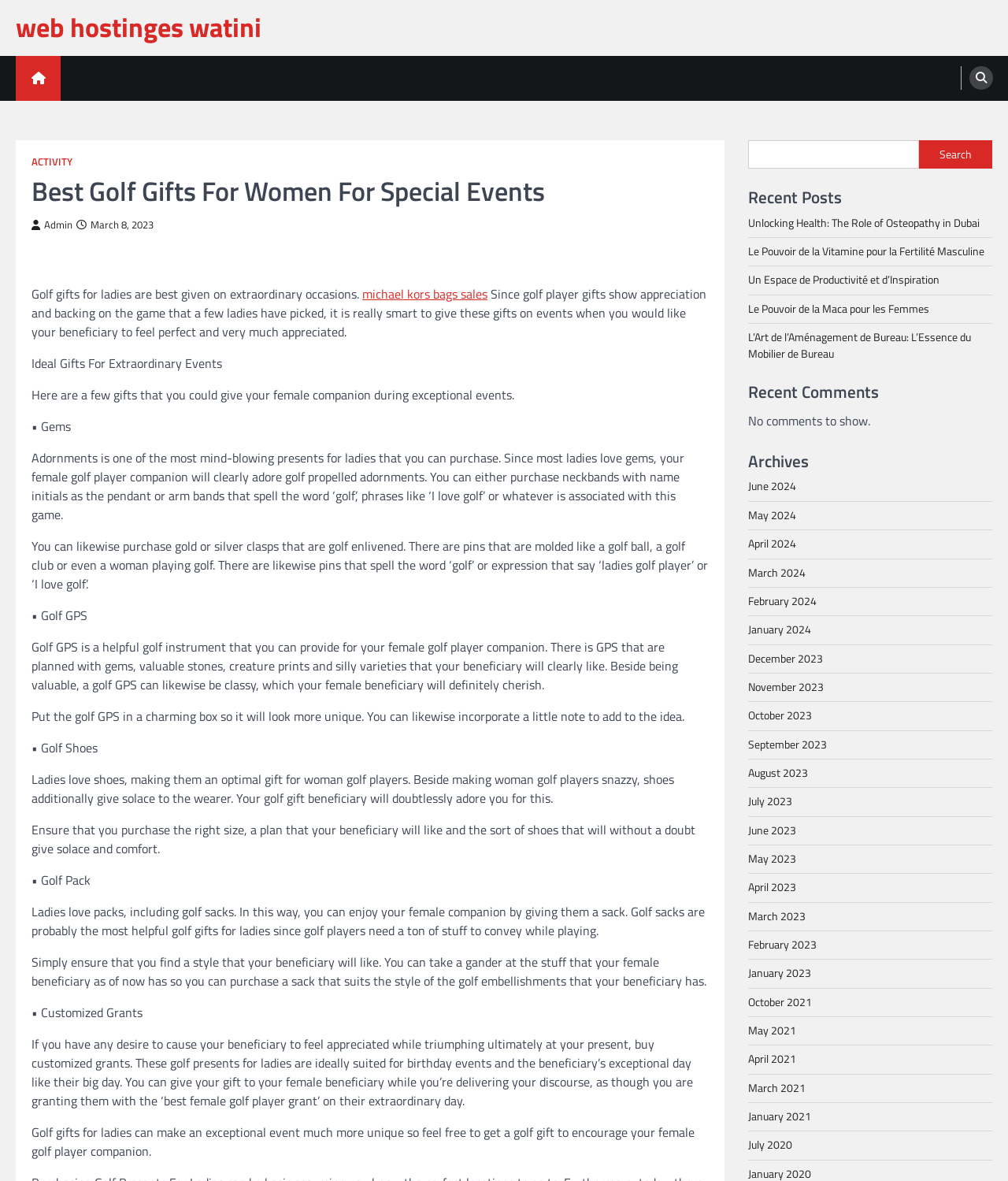What is the purpose of a golf GPS?
Please provide a single word or phrase in response based on the screenshot.

To be helpful and stylish